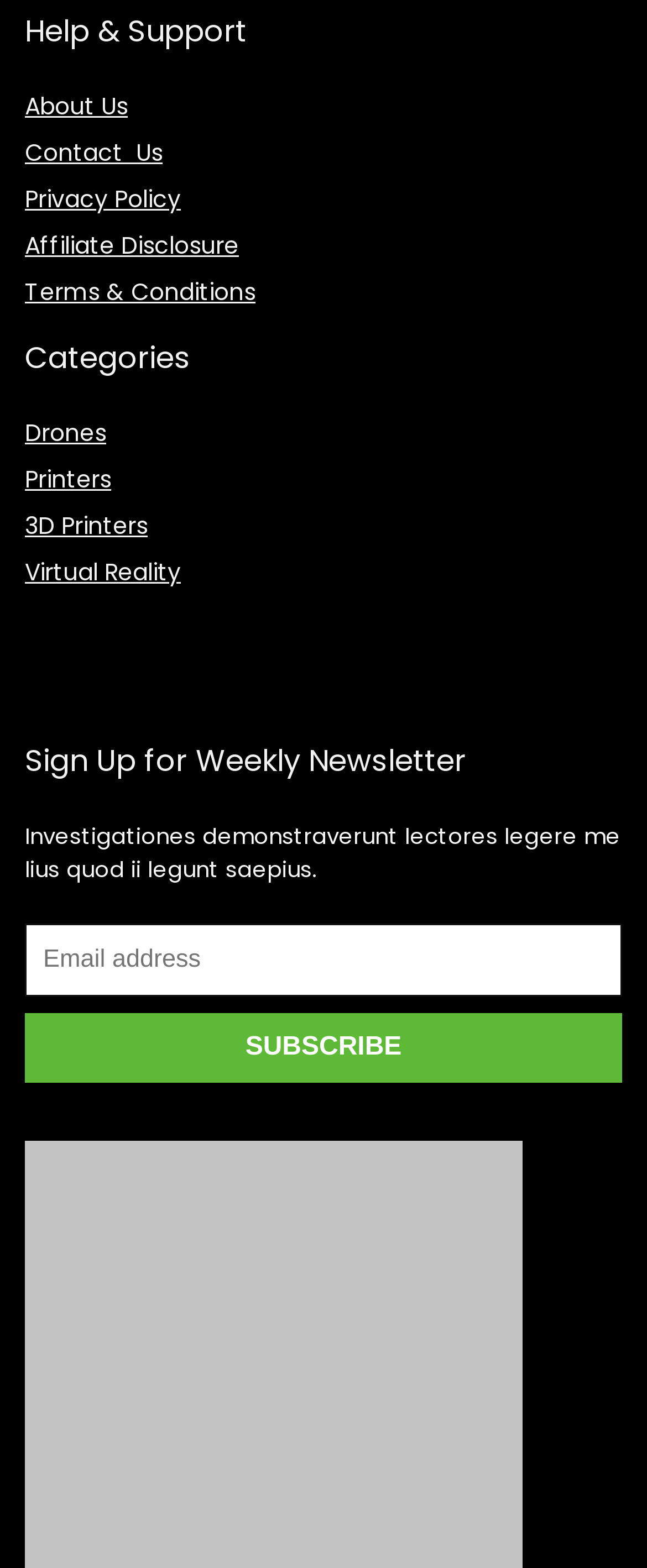Predict the bounding box coordinates of the area that should be clicked to accomplish the following instruction: "Enter email address". The bounding box coordinates should consist of four float numbers between 0 and 1, i.e., [left, top, right, bottom].

[0.038, 0.589, 0.962, 0.636]